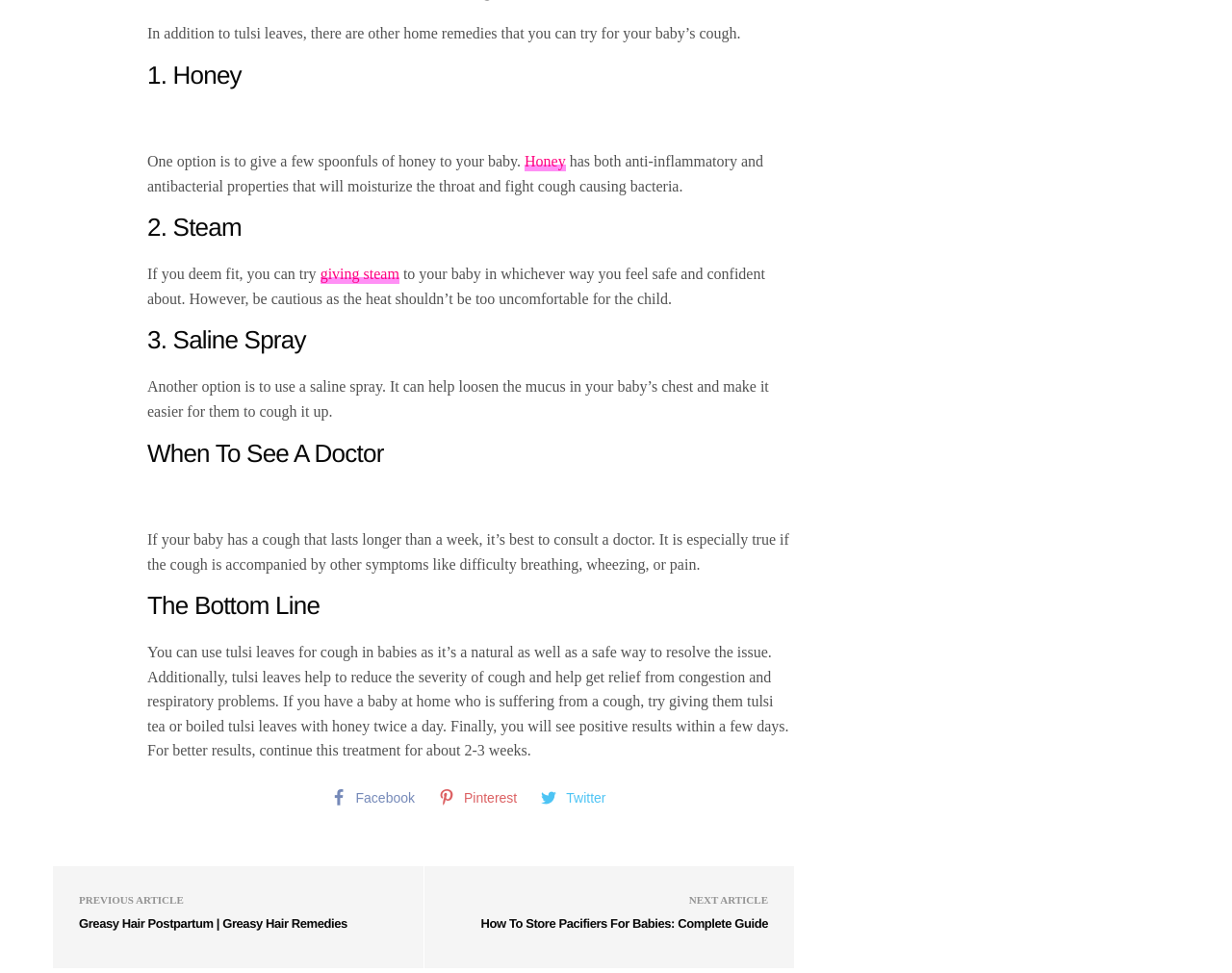Use one word or a short phrase to answer the question provided: 
How often should tulsi tea or boiled tulsi leaves with honey be given to a baby?

Twice a day